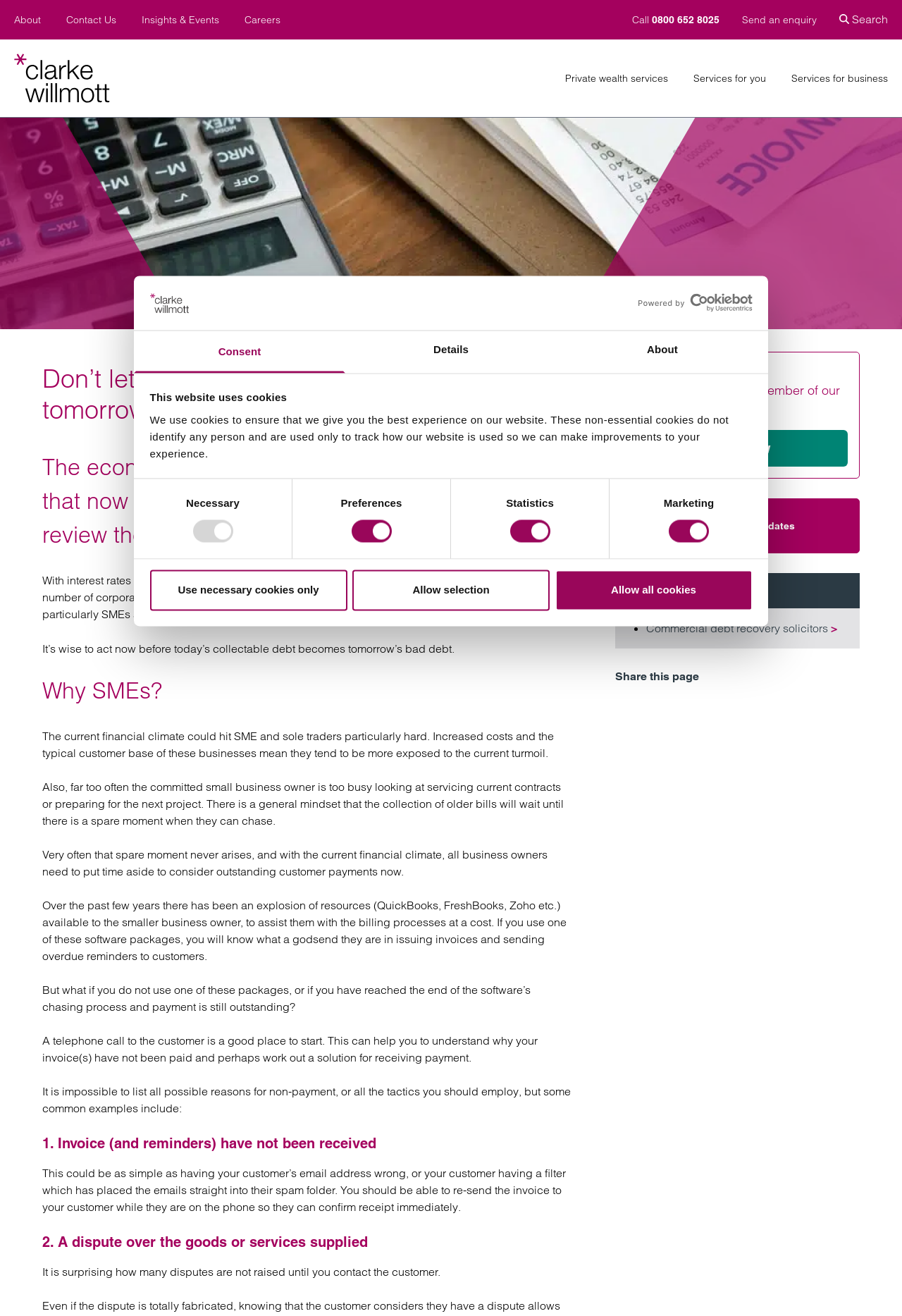Please find and report the bounding box coordinates of the element to click in order to perform the following action: "Search for something". The coordinates should be expressed as four float numbers between 0 and 1, in the format [left, top, right, bottom].

[0.193, 0.049, 0.839, 0.064]